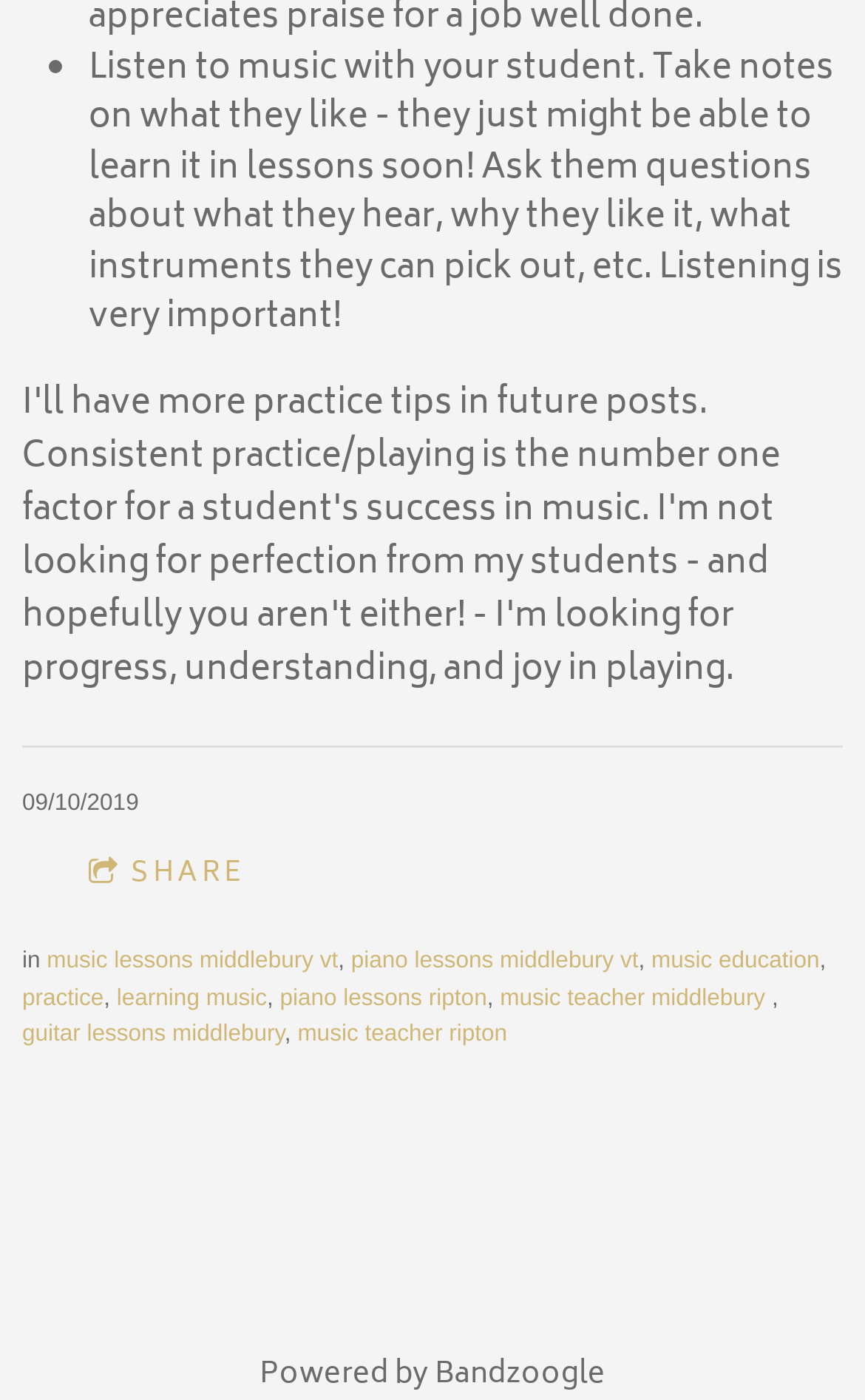Please identify the bounding box coordinates of the region to click in order to complete the given instruction: "Check the website's powered by". The coordinates should be four float numbers between 0 and 1, i.e., [left, top, right, bottom].

[0.3, 0.965, 0.7, 1.0]